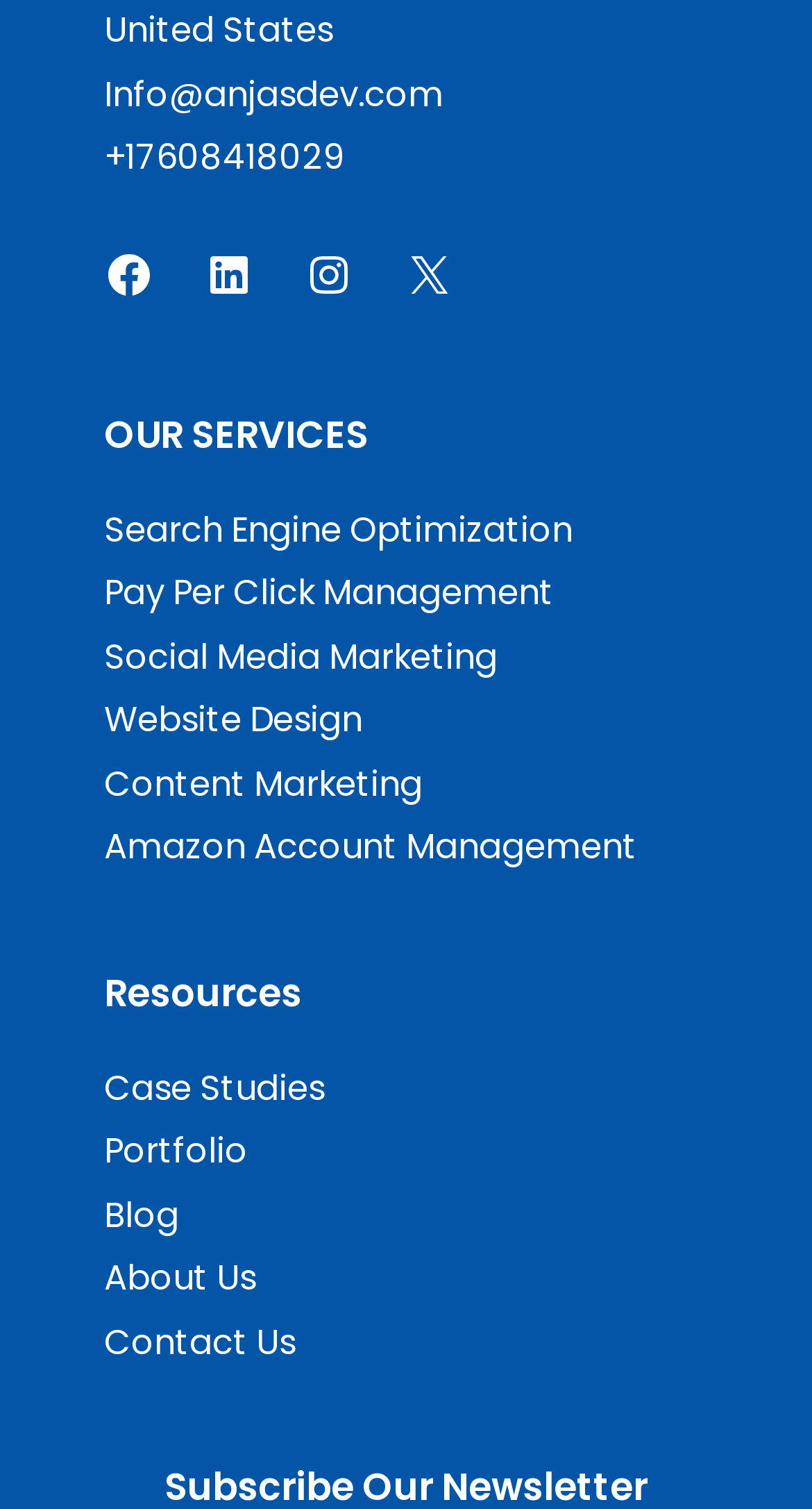Please find and report the bounding box coordinates of the element to click in order to perform the following action: "view the portfolio". The coordinates should be expressed as four float numbers between 0 and 1, in the format [left, top, right, bottom].

[0.128, 0.747, 0.305, 0.779]